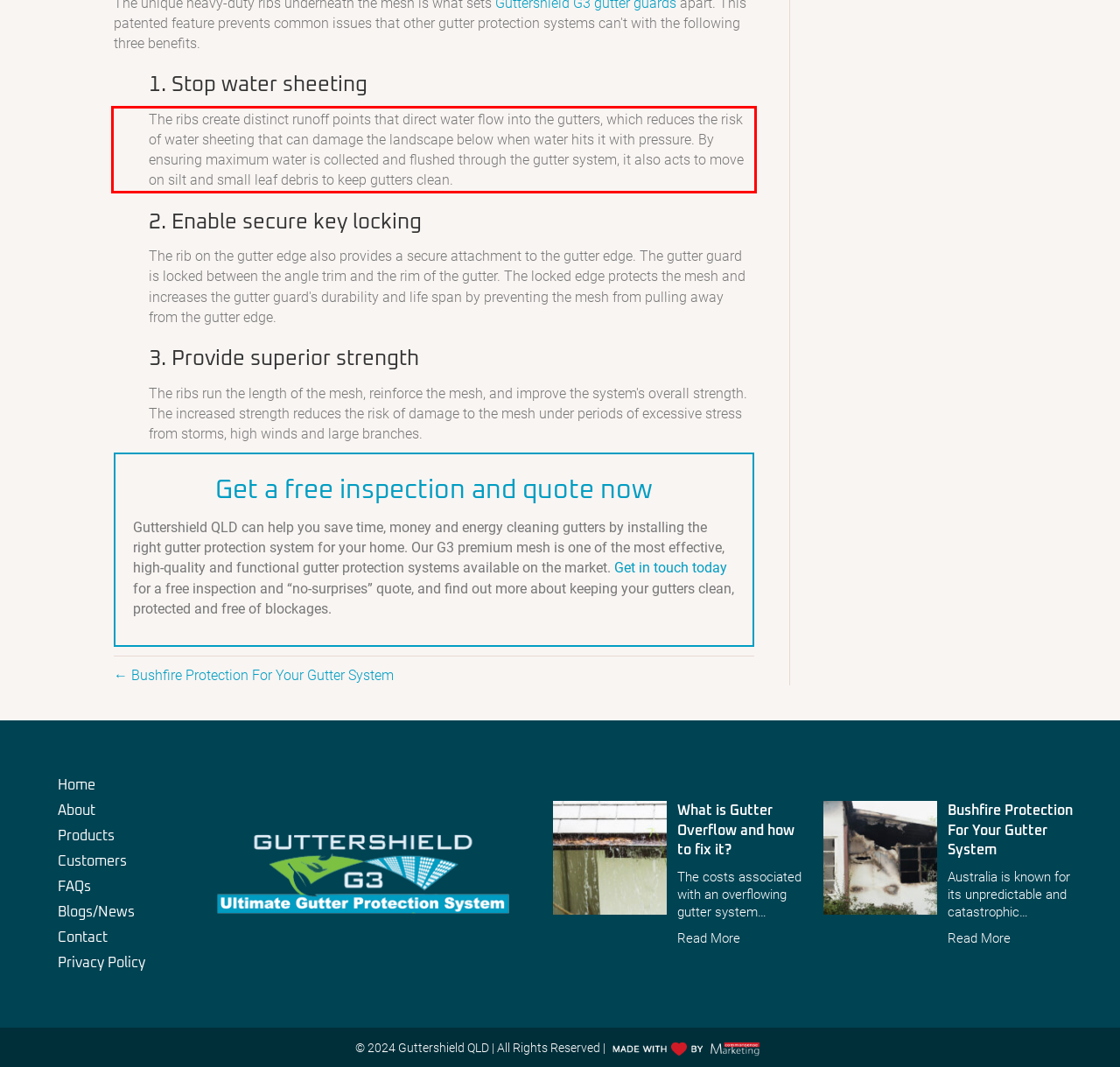Identify and extract the text within the red rectangle in the screenshot of the webpage.

The ribs create distinct runoff points that direct water flow into the gutters, which reduces the risk of water sheeting that can damage the landscape below when water hits it with pressure. By ensuring maximum water is collected and flushed through the gutter system, it also acts to move on silt and small leaf debris to keep gutters clean.